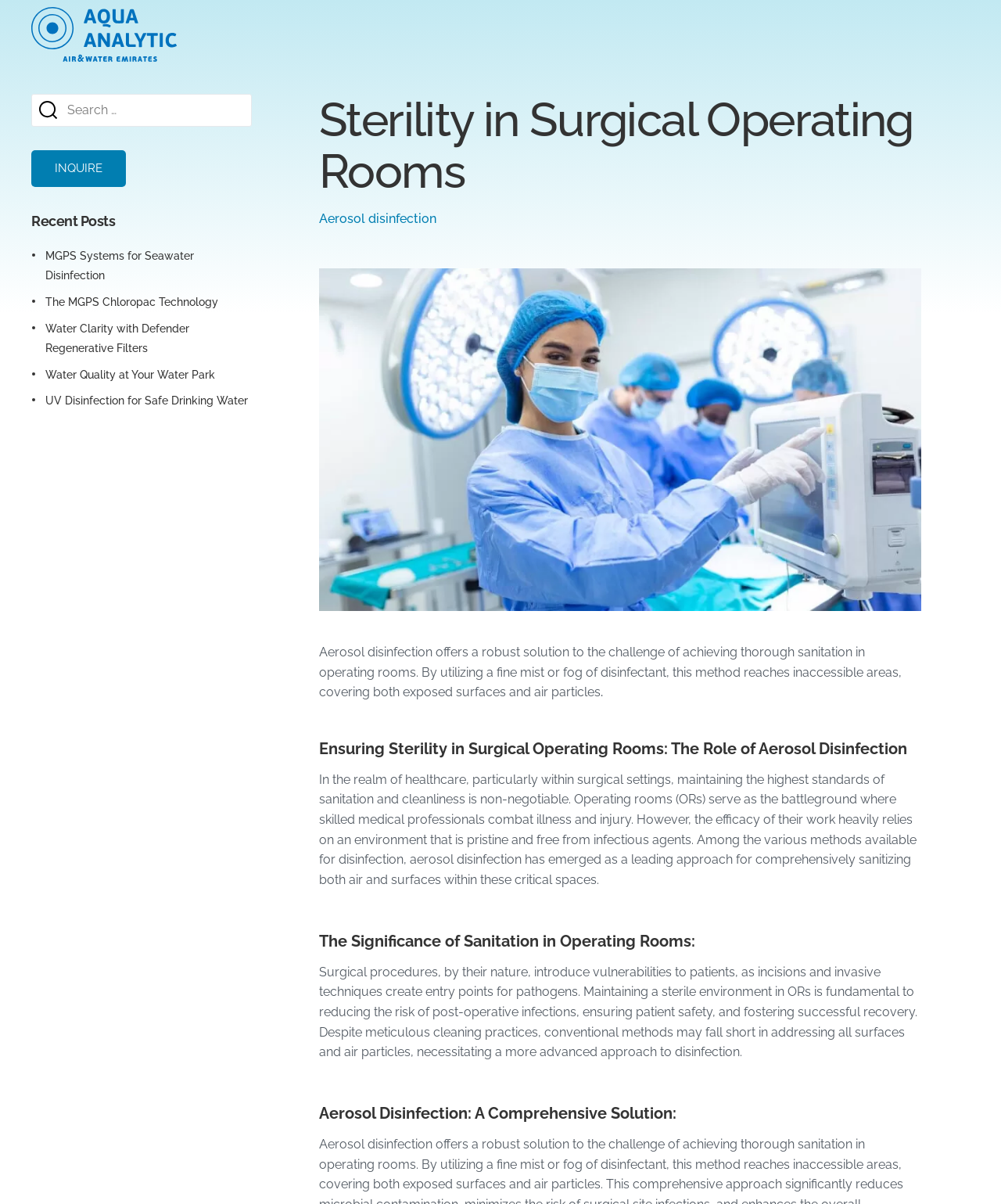Find the bounding box coordinates of the area to click in order to follow the instruction: "Learn about MGPS Systems for Seawater Disinfection".

[0.045, 0.207, 0.234, 0.234]